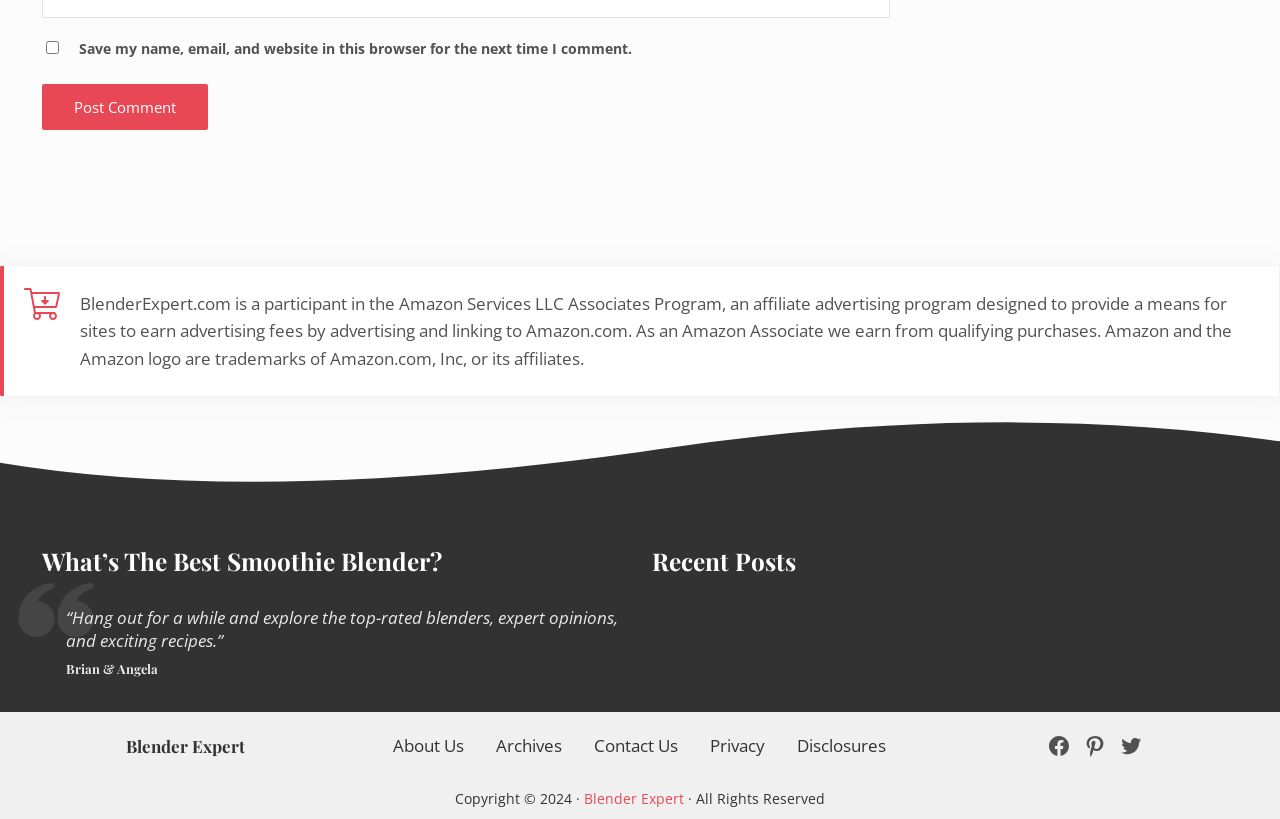Please identify the bounding box coordinates of where to click in order to follow the instruction: "Click the 'Post Comment' button".

[0.032, 0.103, 0.162, 0.158]